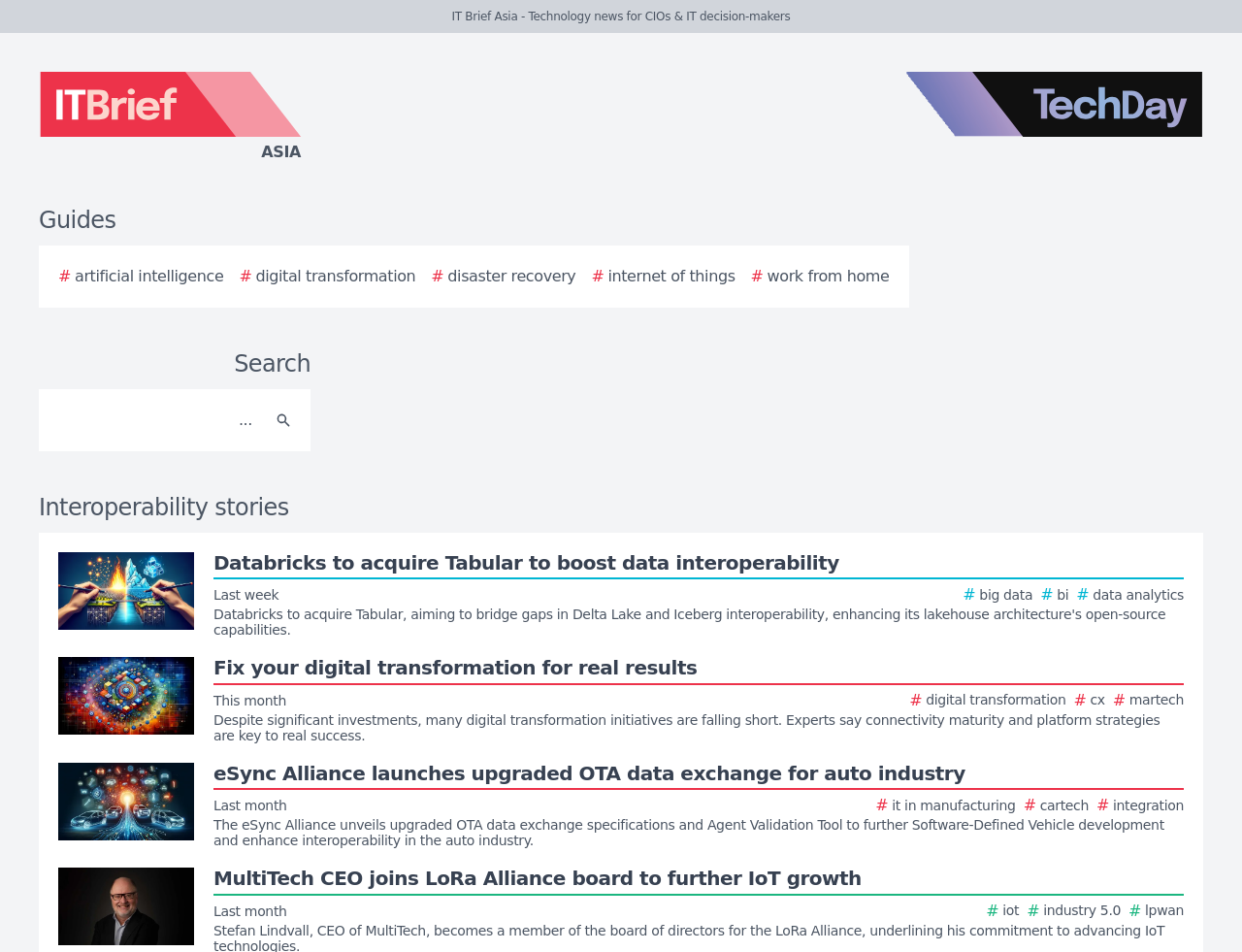Provide the bounding box coordinates of the area you need to click to execute the following instruction: "Search for something".

[0.038, 0.417, 0.212, 0.466]